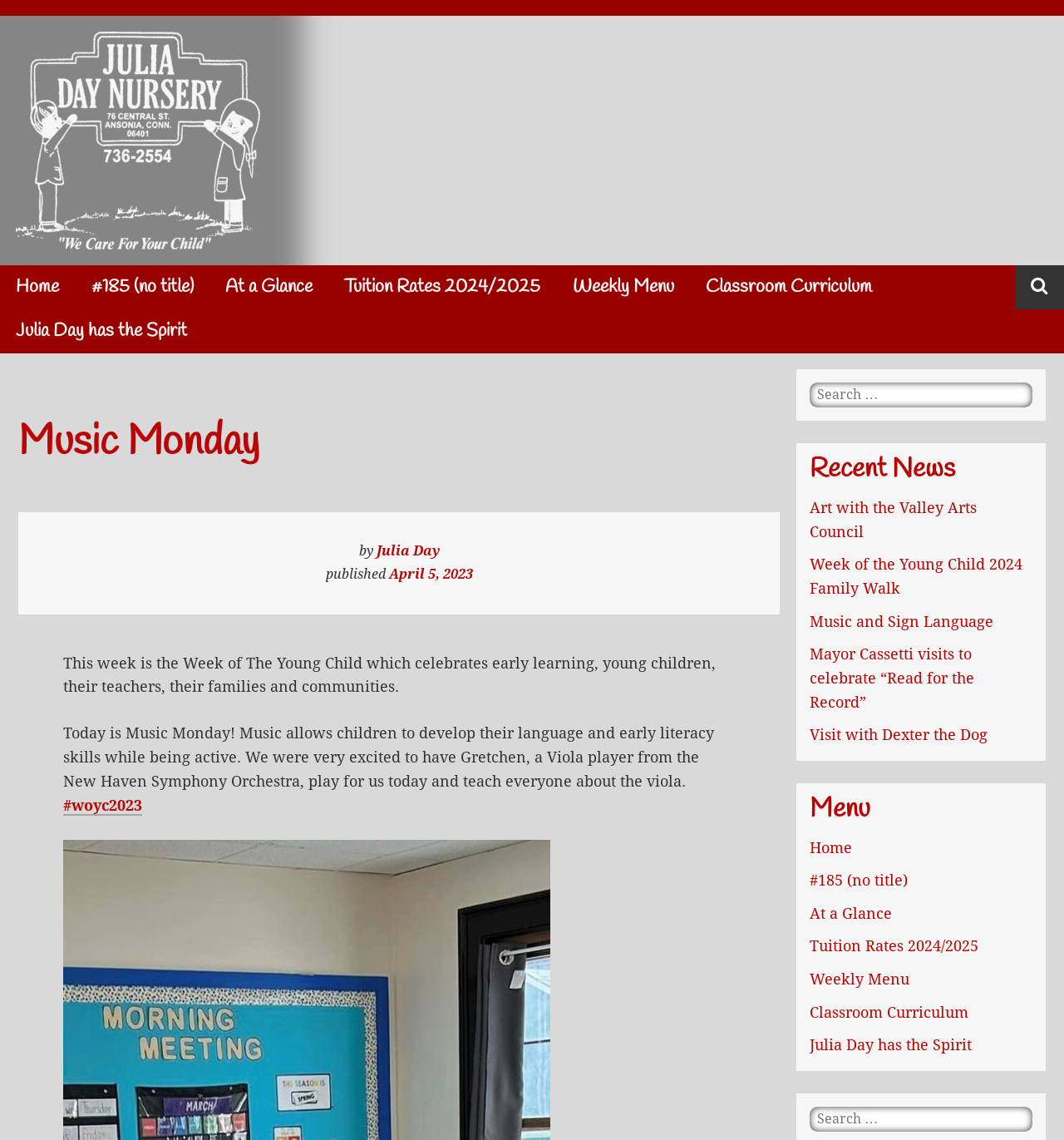Give a comprehensive overview of the webpage, including key elements.

The webpage is about Julia Day Nursery, with a focus on Music Monday. At the top left, there is a logo image of Julia Day Nursery, accompanied by a link to the nursery's homepage. Below the logo, there is a link to the nursery's homepage again, followed by a brief description "Caring for children since 1917".

To the right of the logo, there is a navigation menu with links to various pages, including "Home", "At a Glance", "Tuition Rates 2024/2025", "Weekly Menu", "Classroom Curriculum", and "Julia Day has the Spirit".

Below the navigation menu, there is a section dedicated to Music Monday, with a heading "Music Monday" and a subheading "by Julia Day published April 5, 2023". This section contains a brief article about the importance of music in early childhood education, with a mention of a special event where a Viola player from the New Haven Symphony Orchestra visited the nursery.

Further down the page, there is a search bar where users can search for specific content. Below the search bar, there is a section titled "Recent News" with links to several news articles, including "Art with the Valley Arts Council", "Week of the Young Child 2024 Family Walk", "Music and Sign Language", "Mayor Cassetti visits to celebrate “Read for the Record”", and "Visit with Dexter the Dog".

Finally, at the bottom right of the page, there is a menu with links to various pages, including "Home", "At a Glance", "Tuition Rates 2024/2025", "Weekly Menu", "Classroom Curriculum", and "Julia Day has the Spirit".